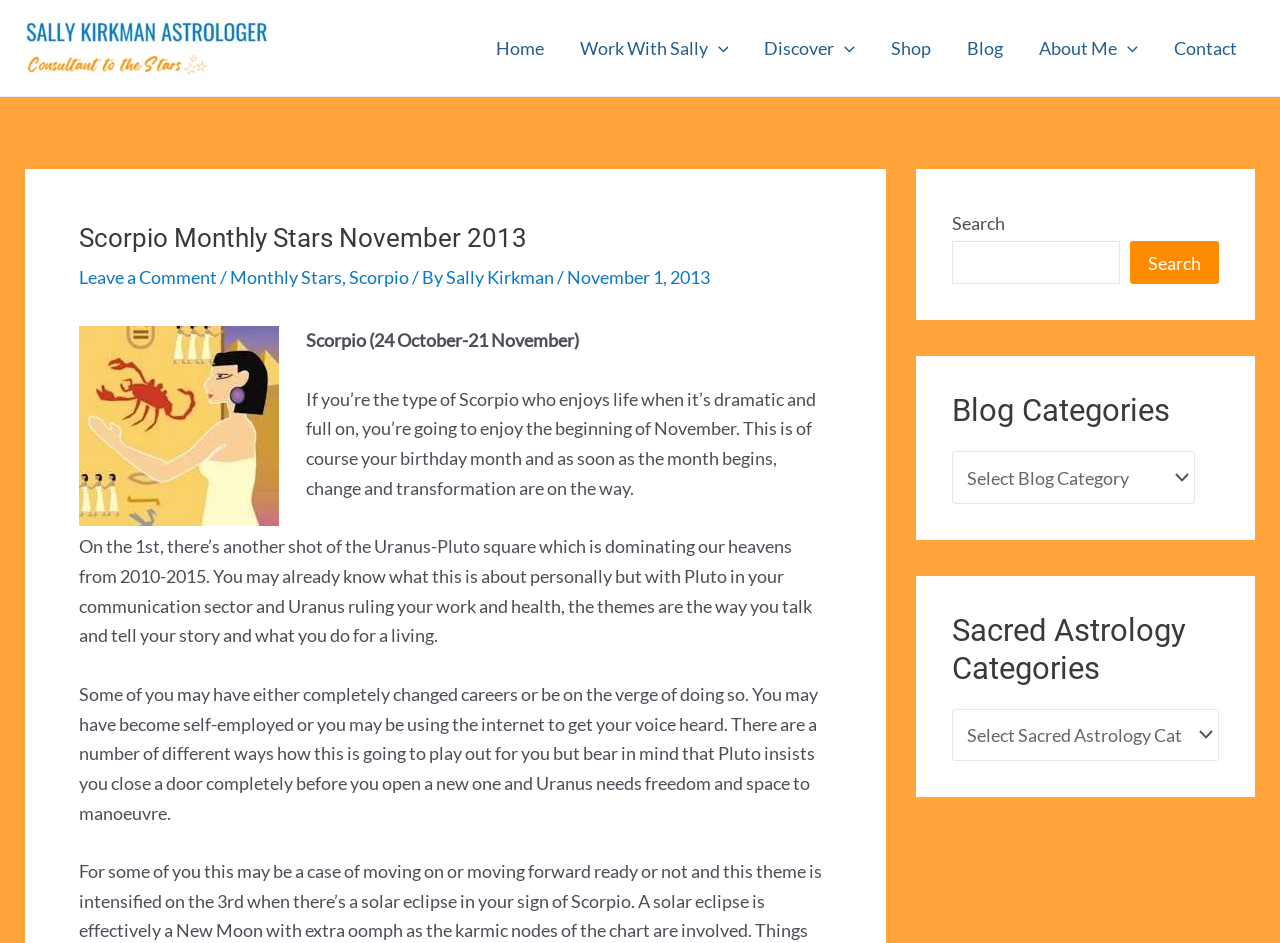Provide a one-word or short-phrase answer to the question:
What are the two categories listed on the page?

Blog Categories and Sacred Astrology Categories